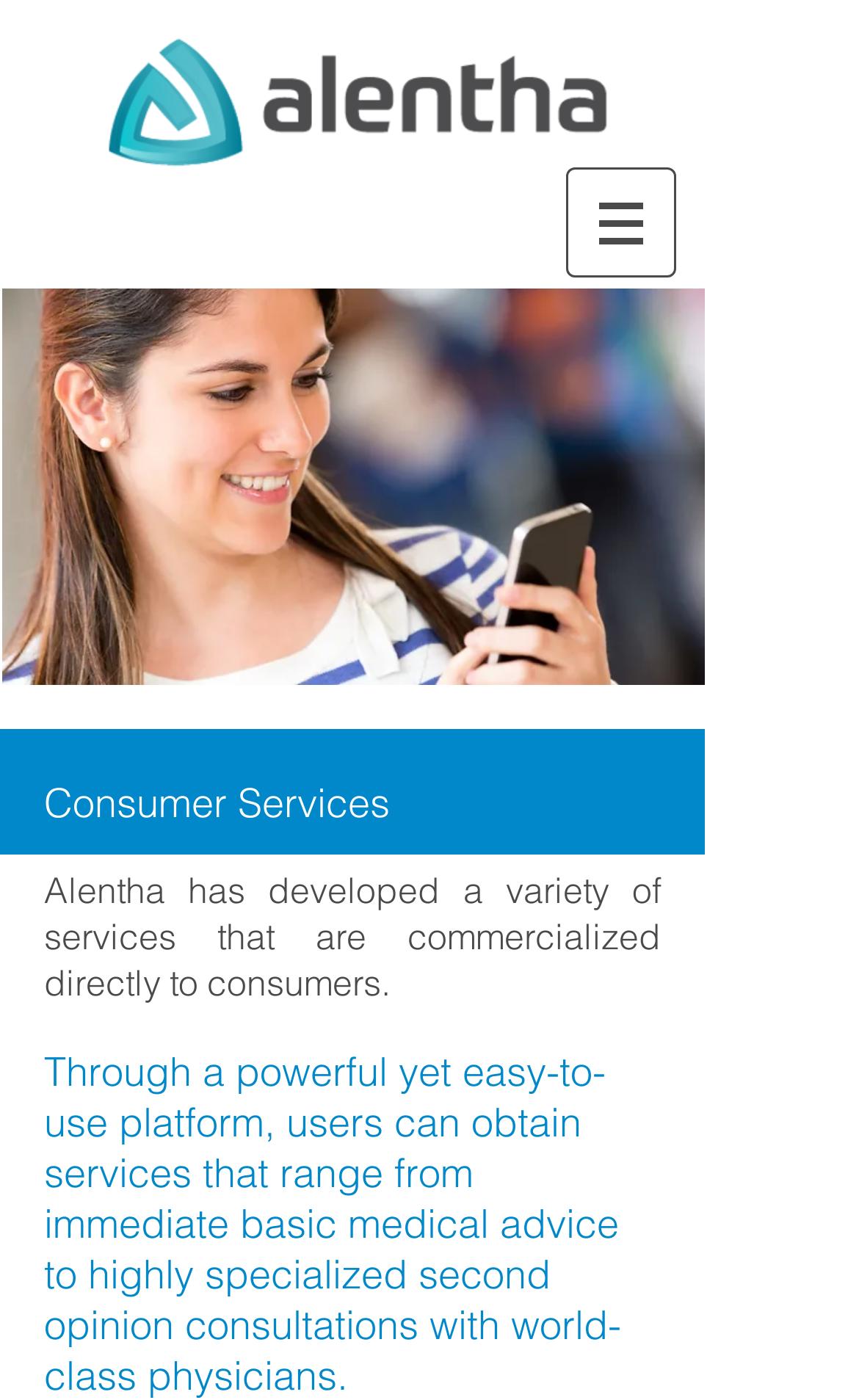What type of element is located at the top-right corner of the webpage?
With the help of the image, please provide a detailed response to the question.

By analyzing the bounding box coordinates, I found that the element with the coordinates [0.659, 0.12, 0.787, 0.198] is located at the top-right corner of the webpage, and it is a navigation button with a popup menu.